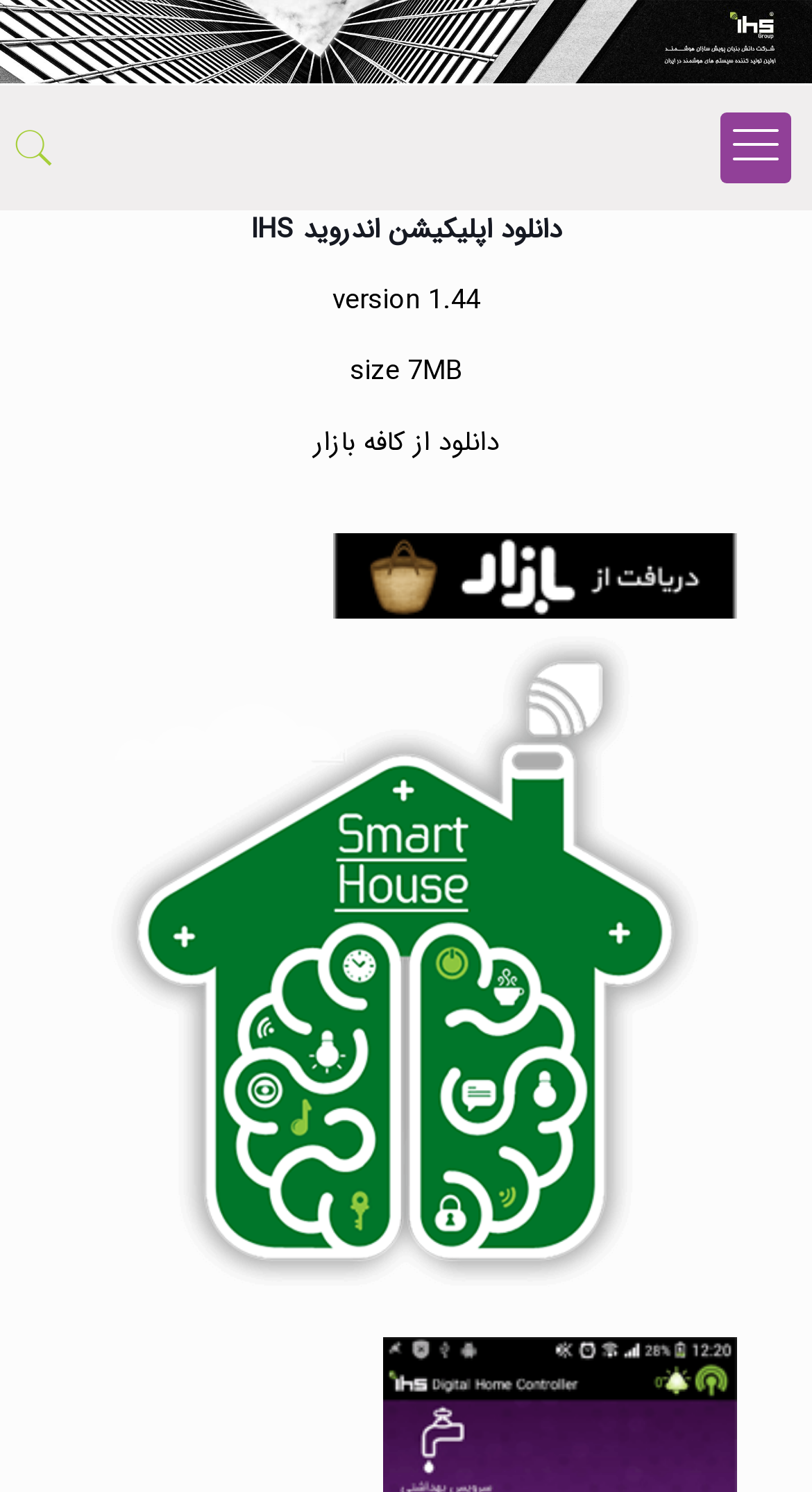Identify the bounding box of the HTML element described as: "title="شرکت خانه هوشمند IHS"".

[0.0, 0.057, 1.0, 0.141]